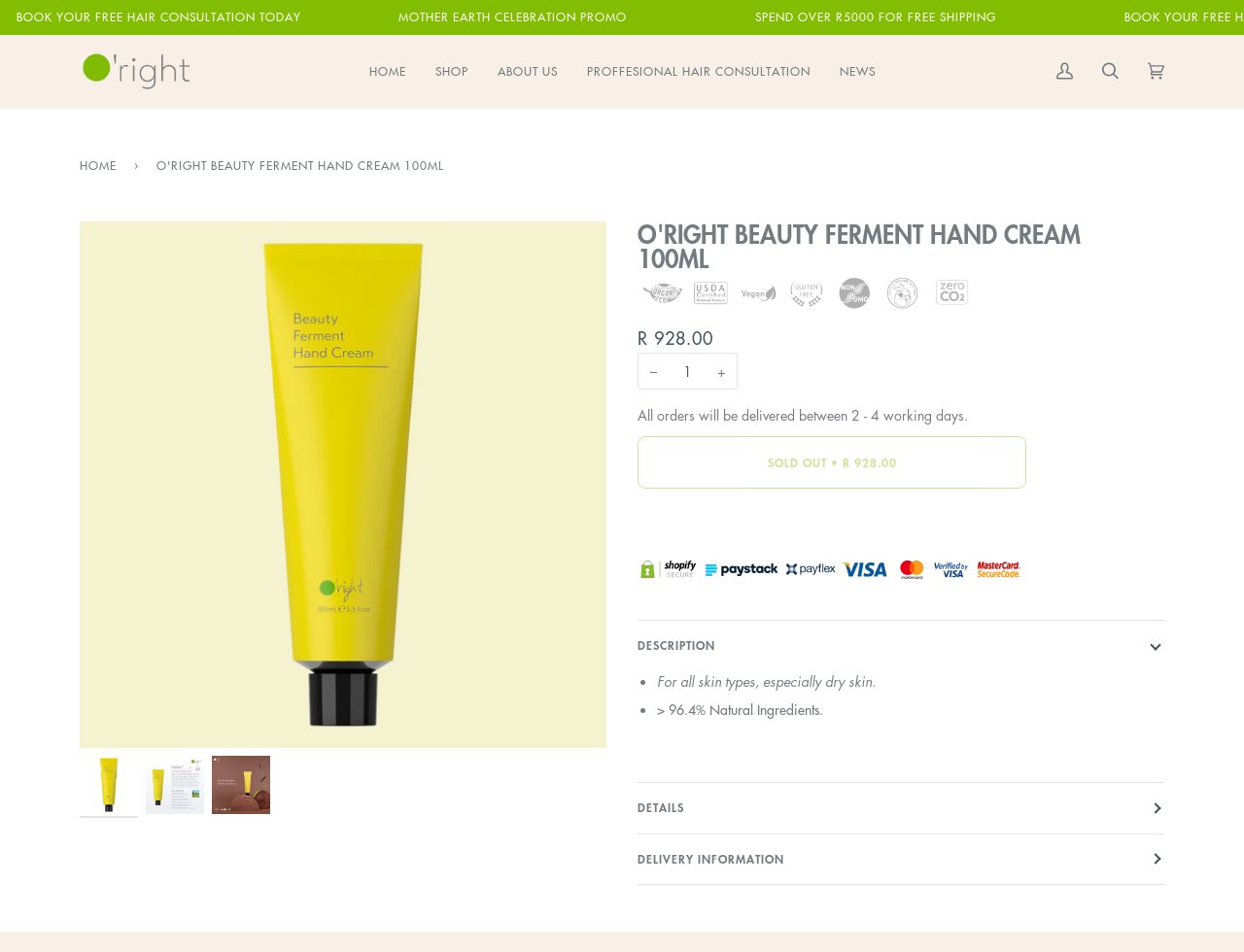What is the expected delivery time for orders?
Based on the image, respond with a single word or phrase.

2 - 4 working days